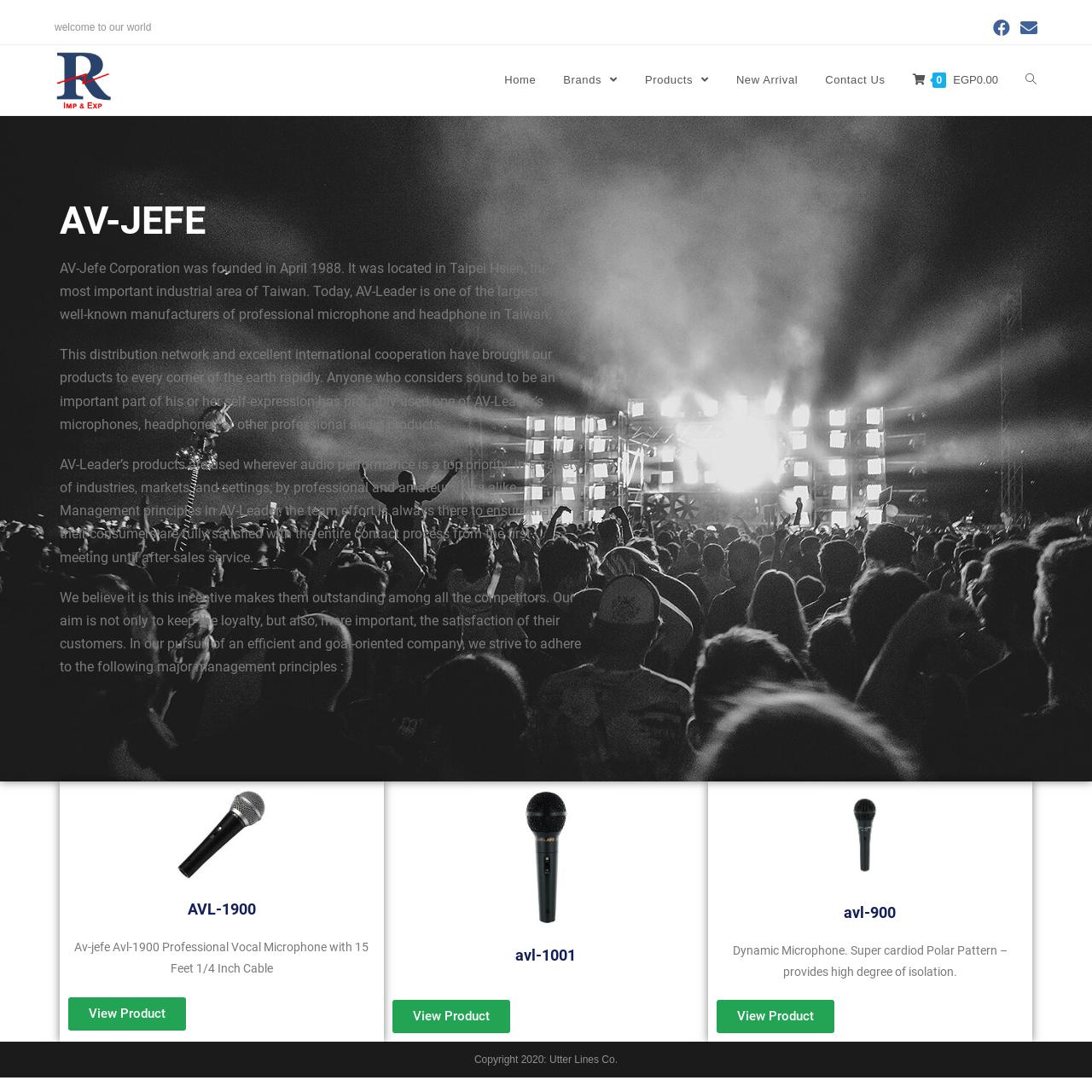Locate the bounding box coordinates of the area where you should click to accomplish the instruction: "Go to Home page".

[0.449, 0.041, 0.503, 0.105]